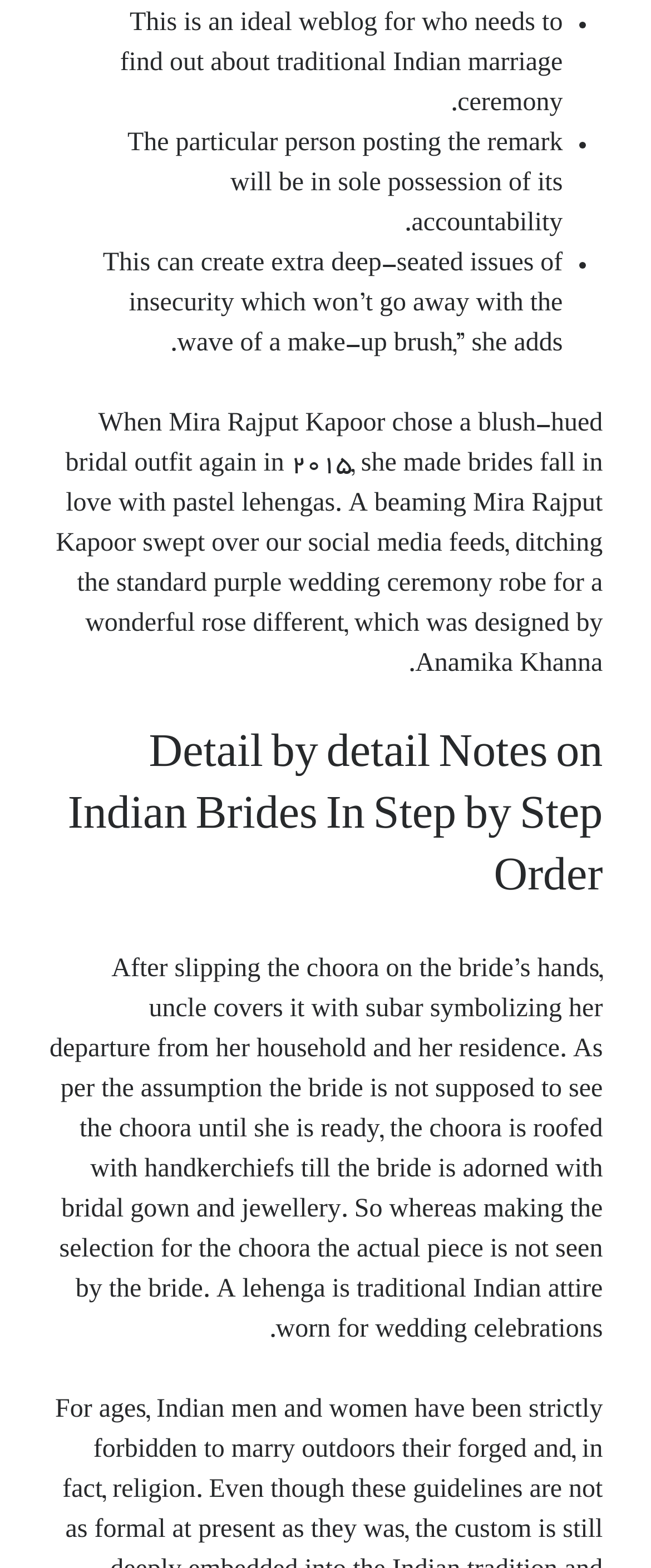Provide your answer to the question using just one word or phrase: What is the text of the first StaticText element?

(۳)